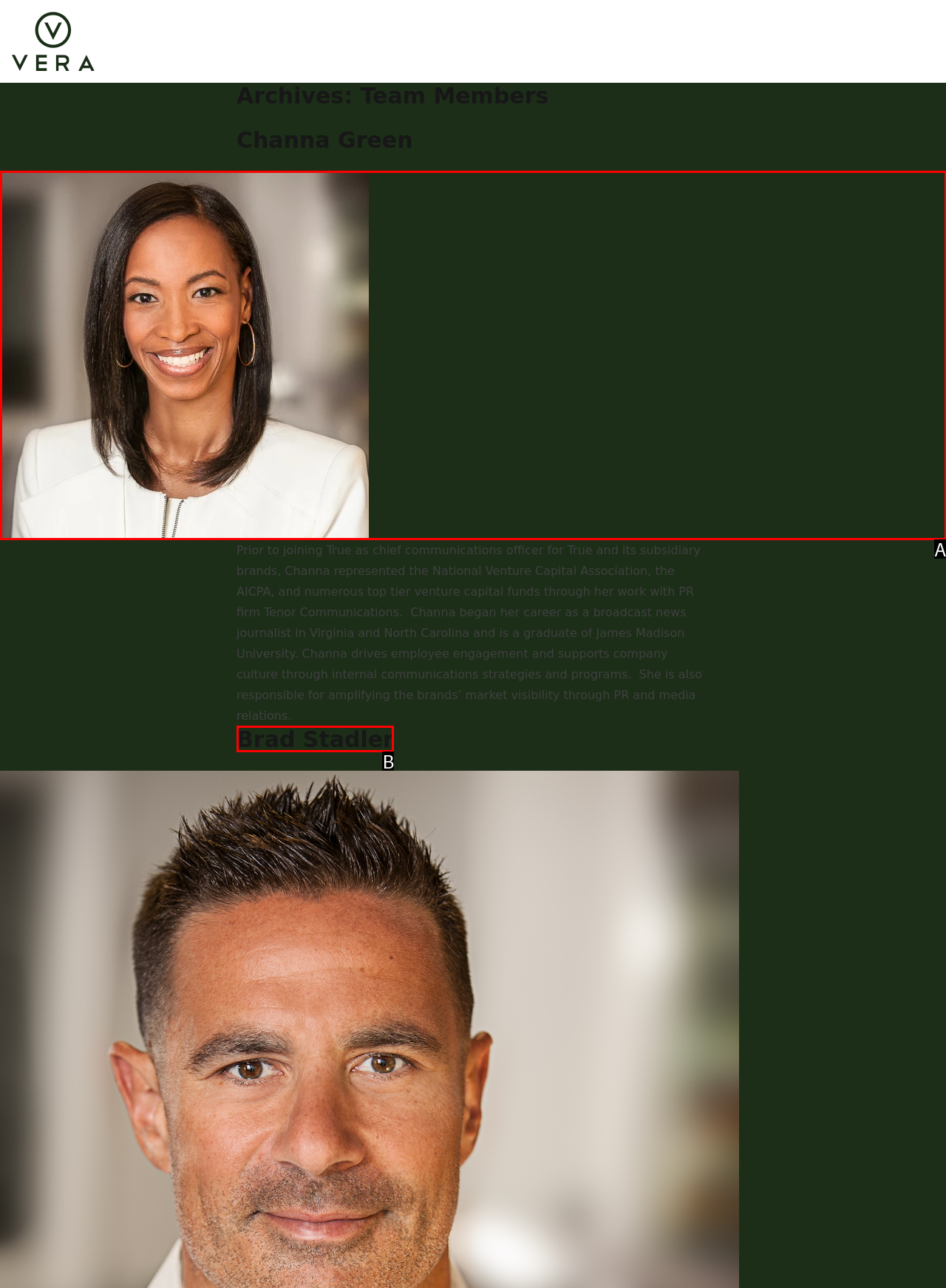Given the description: parent_node: Channa Green, identify the corresponding option. Answer with the letter of the appropriate option directly.

A